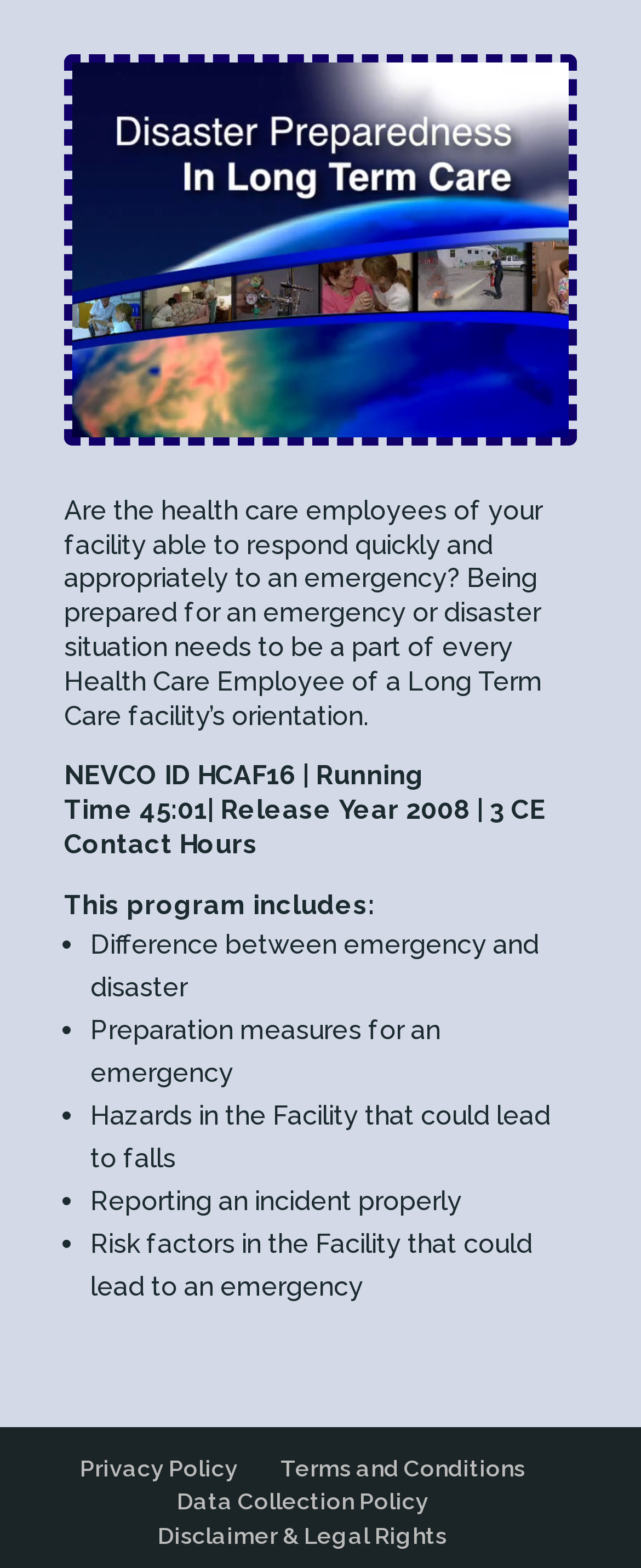Identify the bounding box coordinates for the UI element described as: "Workshops". The coordinates should be provided as four floats between 0 and 1: [left, top, right, bottom].

None